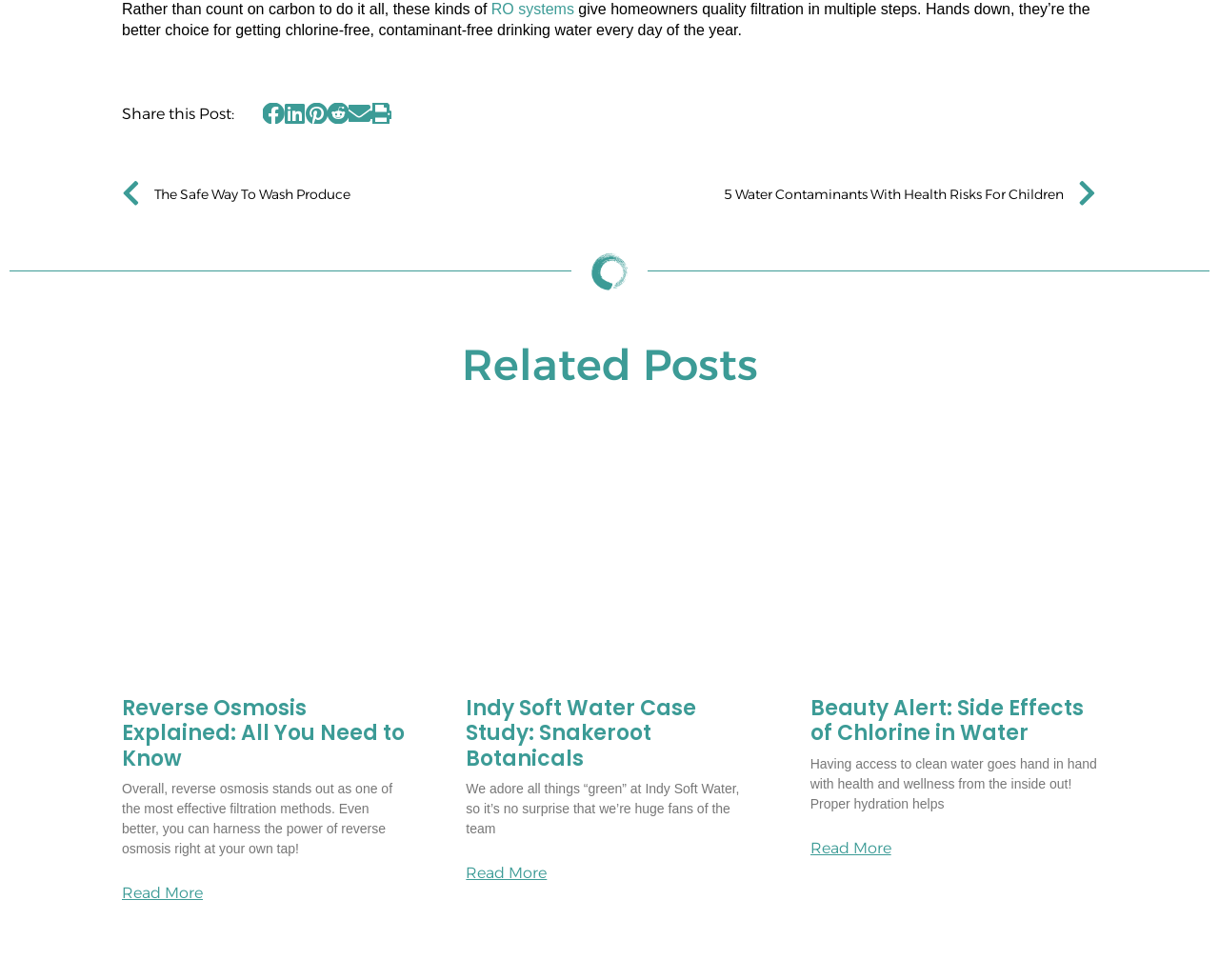Pinpoint the bounding box coordinates of the clickable area needed to execute the instruction: "Click on the 'Share on facebook' button". The coordinates should be specified as four float numbers between 0 and 1, i.e., [left, top, right, bottom].

[0.216, 0.105, 0.233, 0.127]